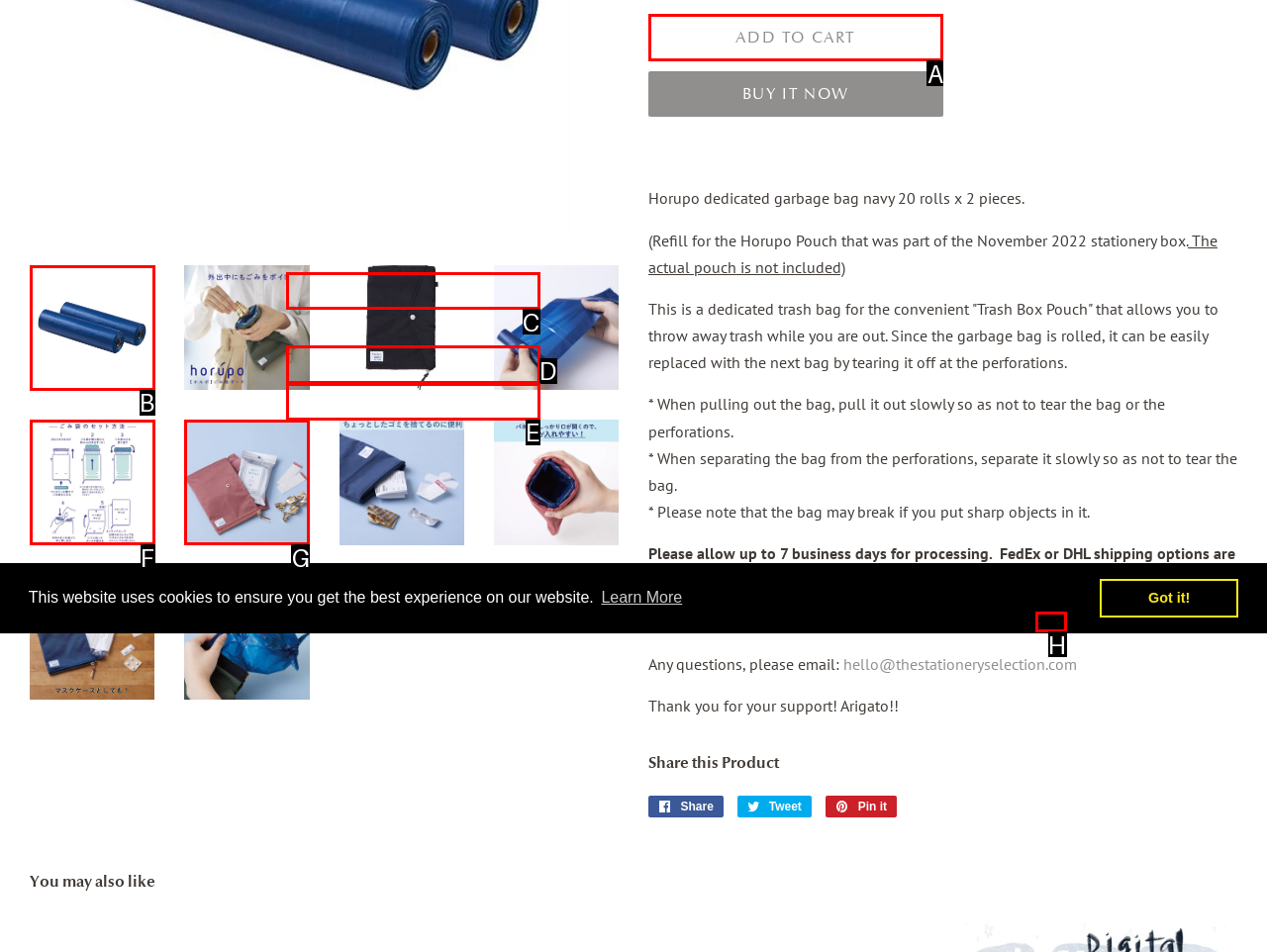Identify the letter that best matches this UI element description: here
Answer with the letter from the given options.

H